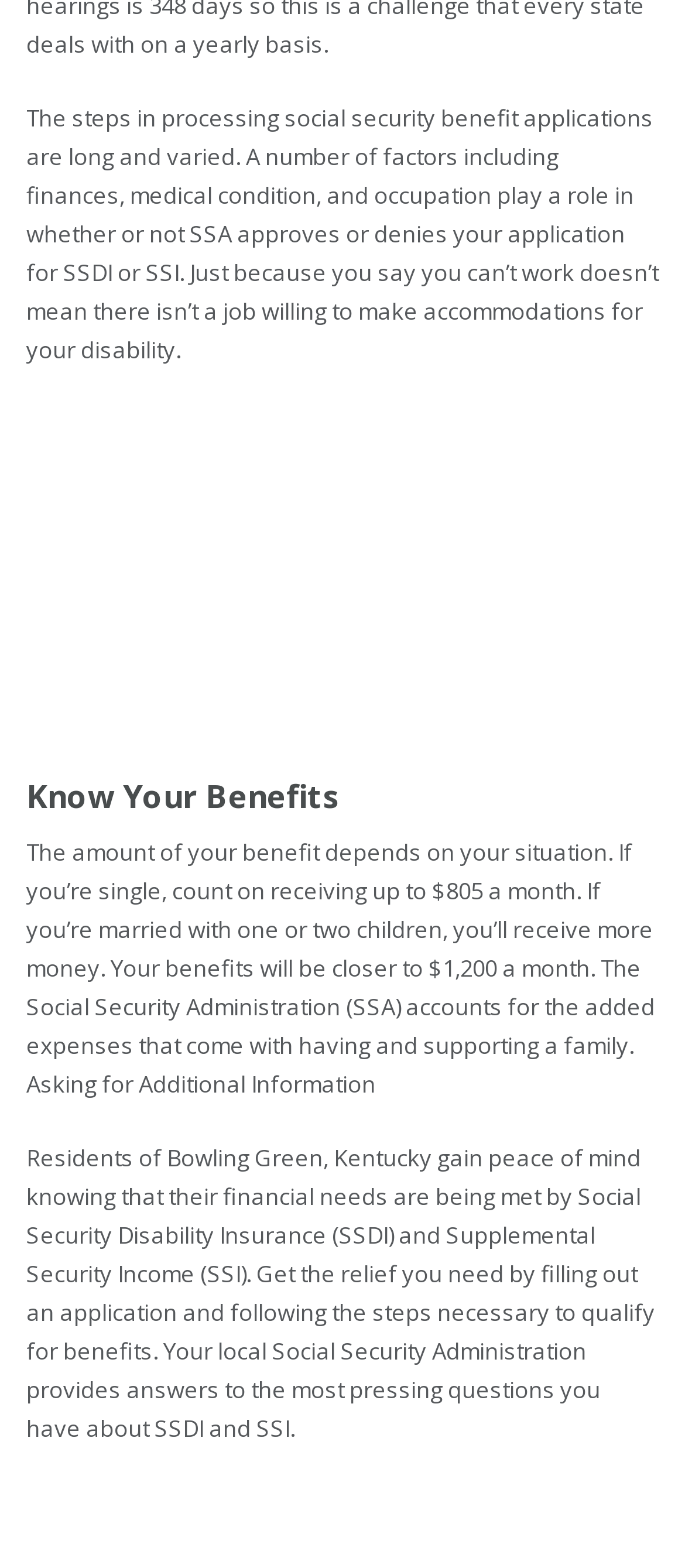Provide the bounding box coordinates for the UI element that is described as: "name="s" placeholder="Search …" title="Search for:"".

None